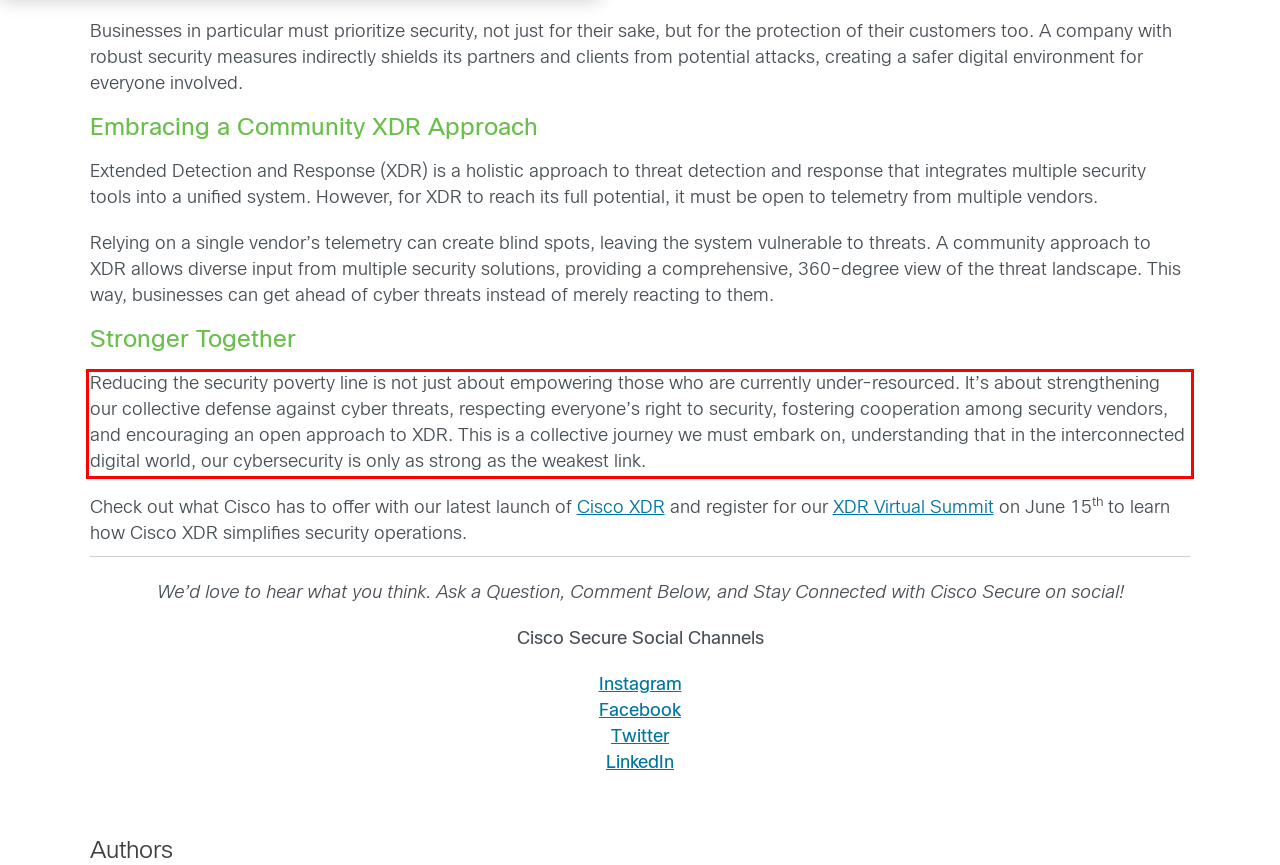You have a webpage screenshot with a red rectangle surrounding a UI element. Extract the text content from within this red bounding box.

Reducing the security poverty line is not just about empowering those who are currently under-resourced. It’s about strengthening our collective defense against cyber threats, respecting everyone’s right to security, fostering cooperation among security vendors, and encouraging an open approach to XDR. This is a collective journey we must embark on, understanding that in the interconnected digital world, our cybersecurity is only as strong as the weakest link.